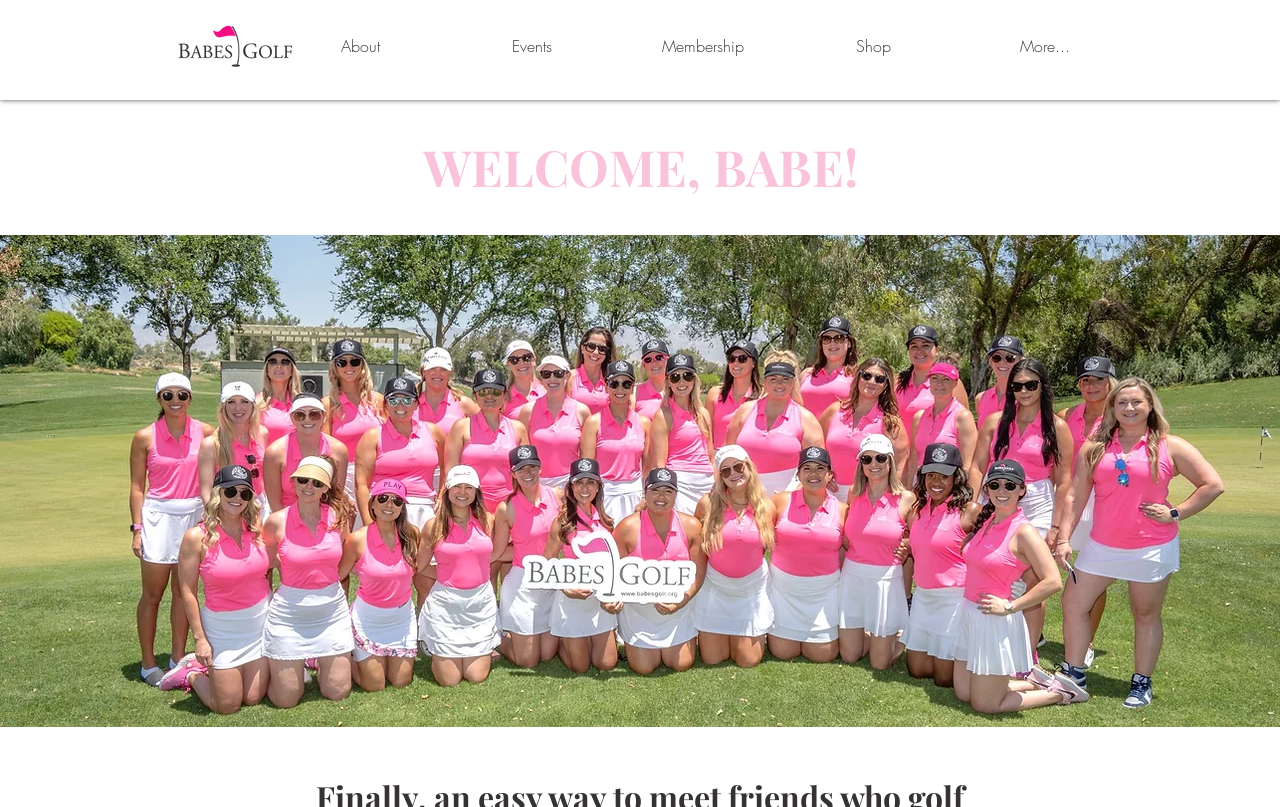Provide the bounding box coordinates of the UI element this sentence describes: "Membership".

[0.482, 0.021, 0.616, 0.094]